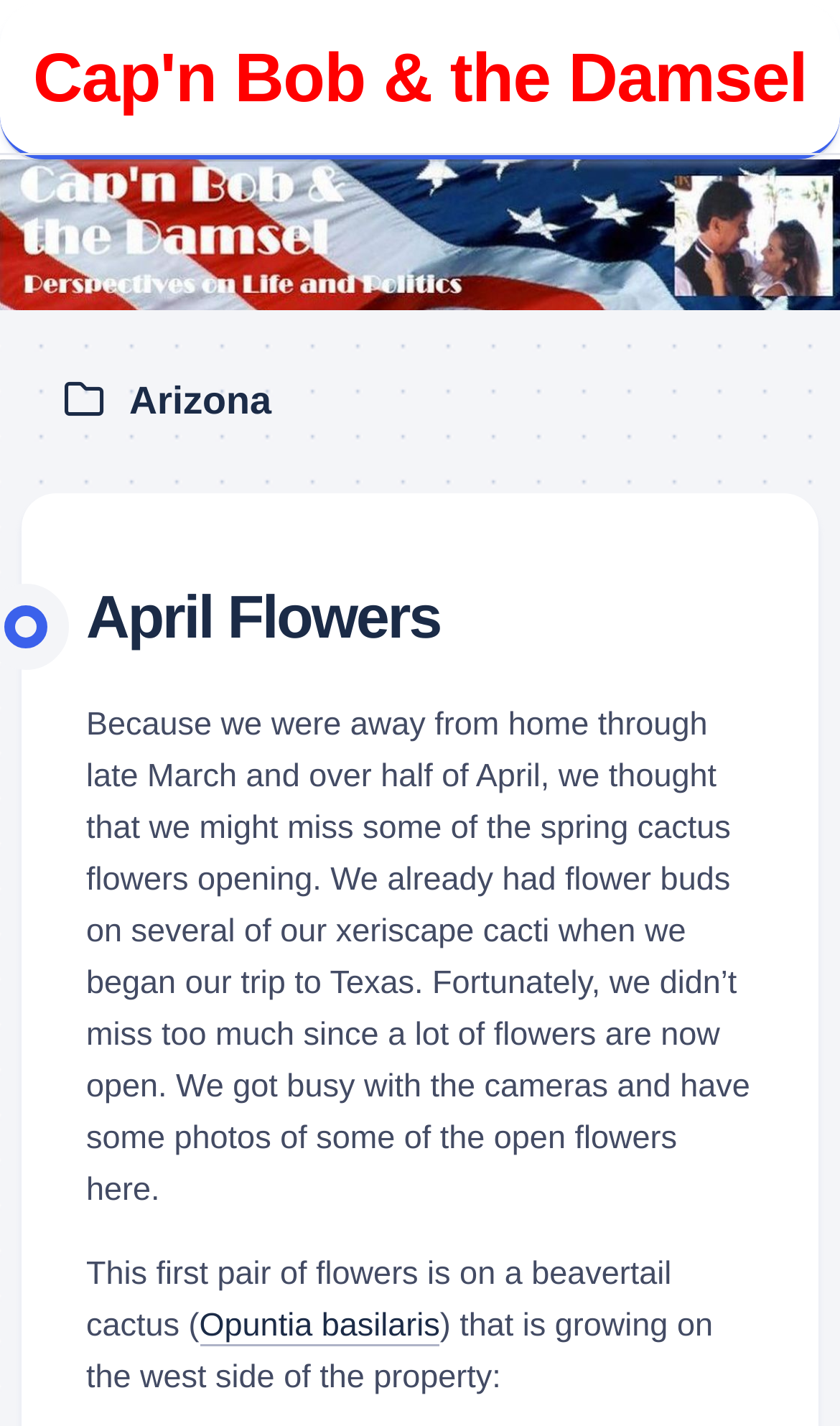Use a single word or phrase to answer the question: 
How many links are there on the webpage?

4